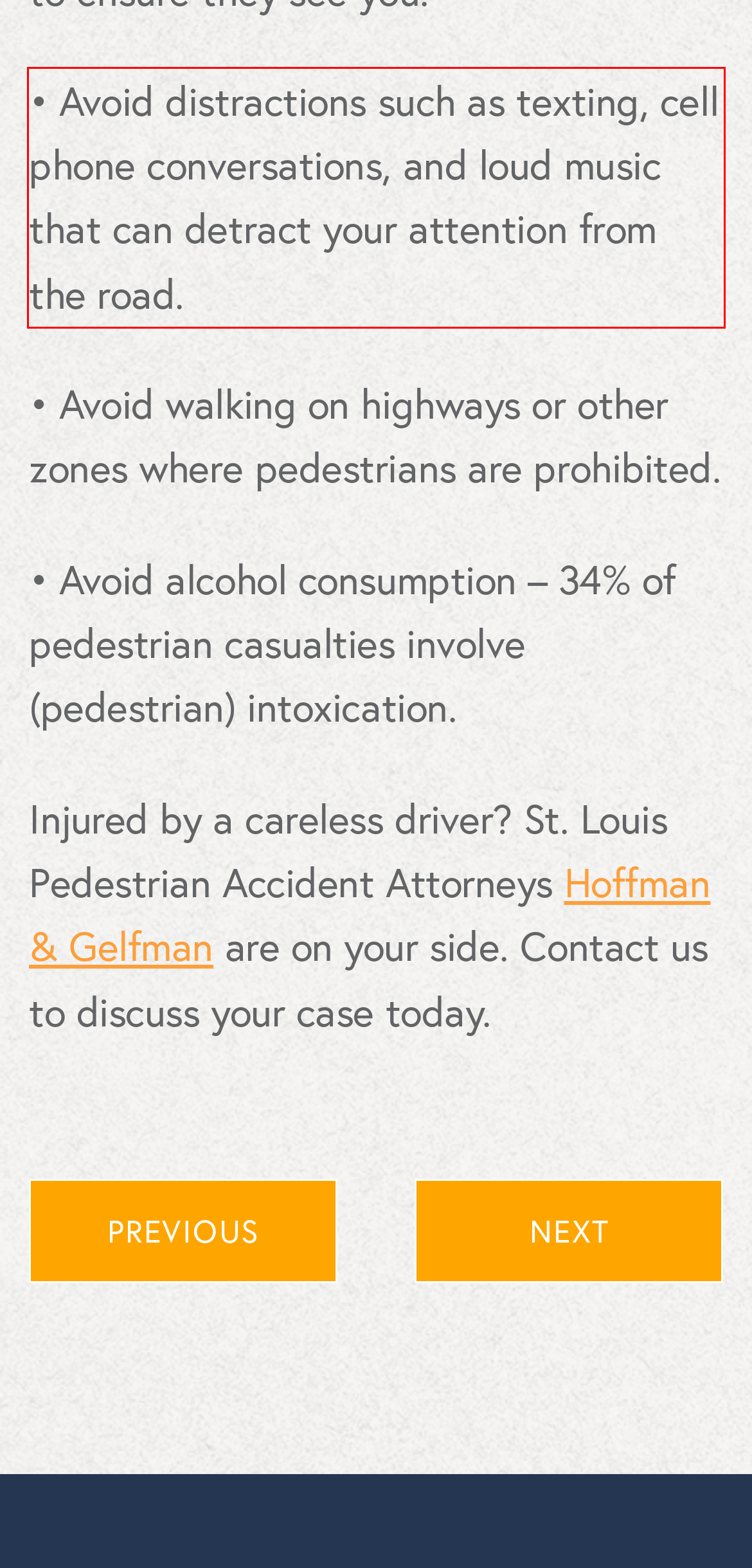Given a webpage screenshot, locate the red bounding box and extract the text content found inside it.

• Avoid distractions such as texting, cell phone conversations, and loud music that can detract your attention from the road.